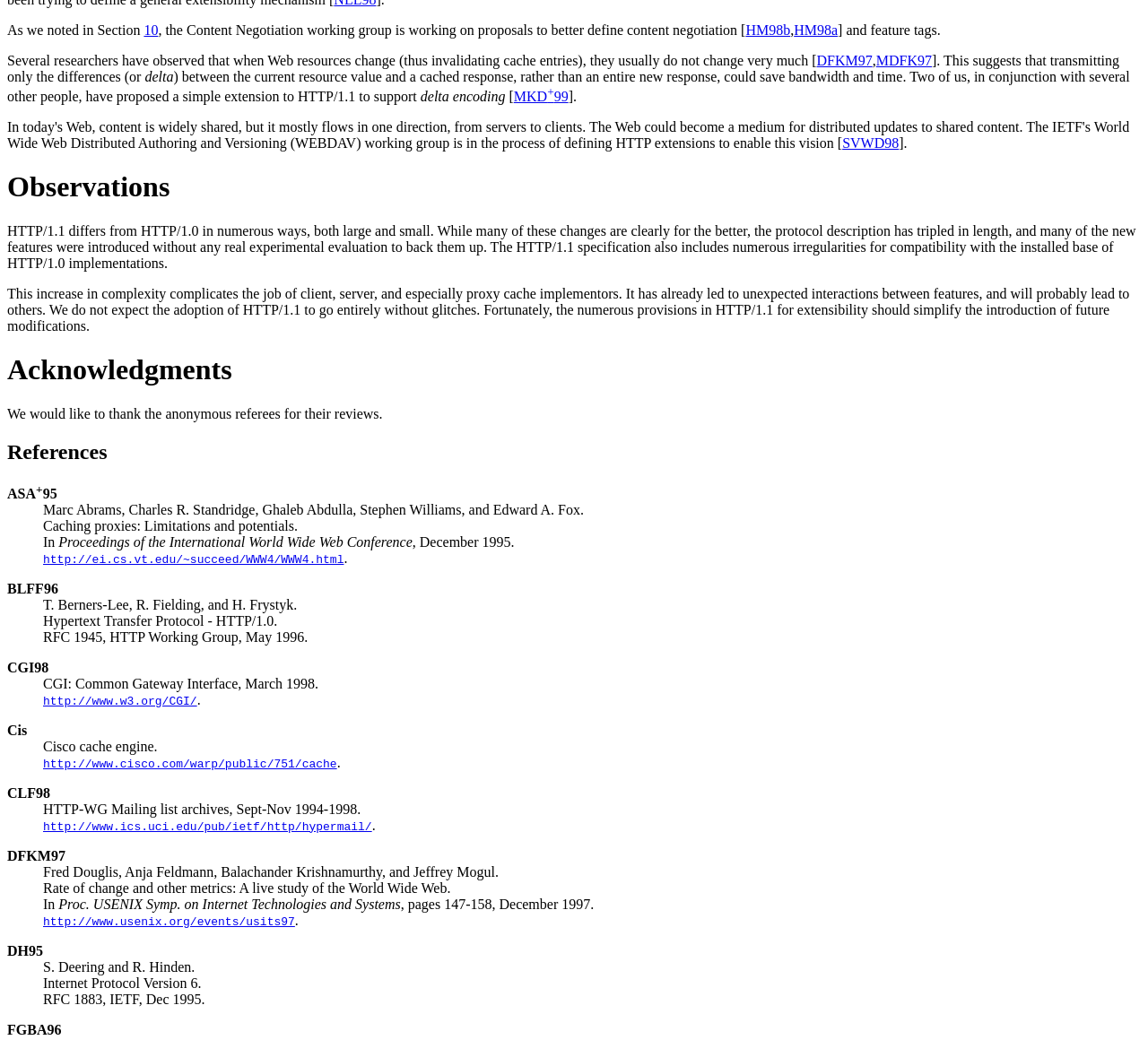Find the bounding box coordinates of the area to click in order to follow the instruction: "visit the website 'http://ei.cs.vt.edu/~succeed/WWW4/WWW4.html'".

[0.038, 0.532, 0.3, 0.545]